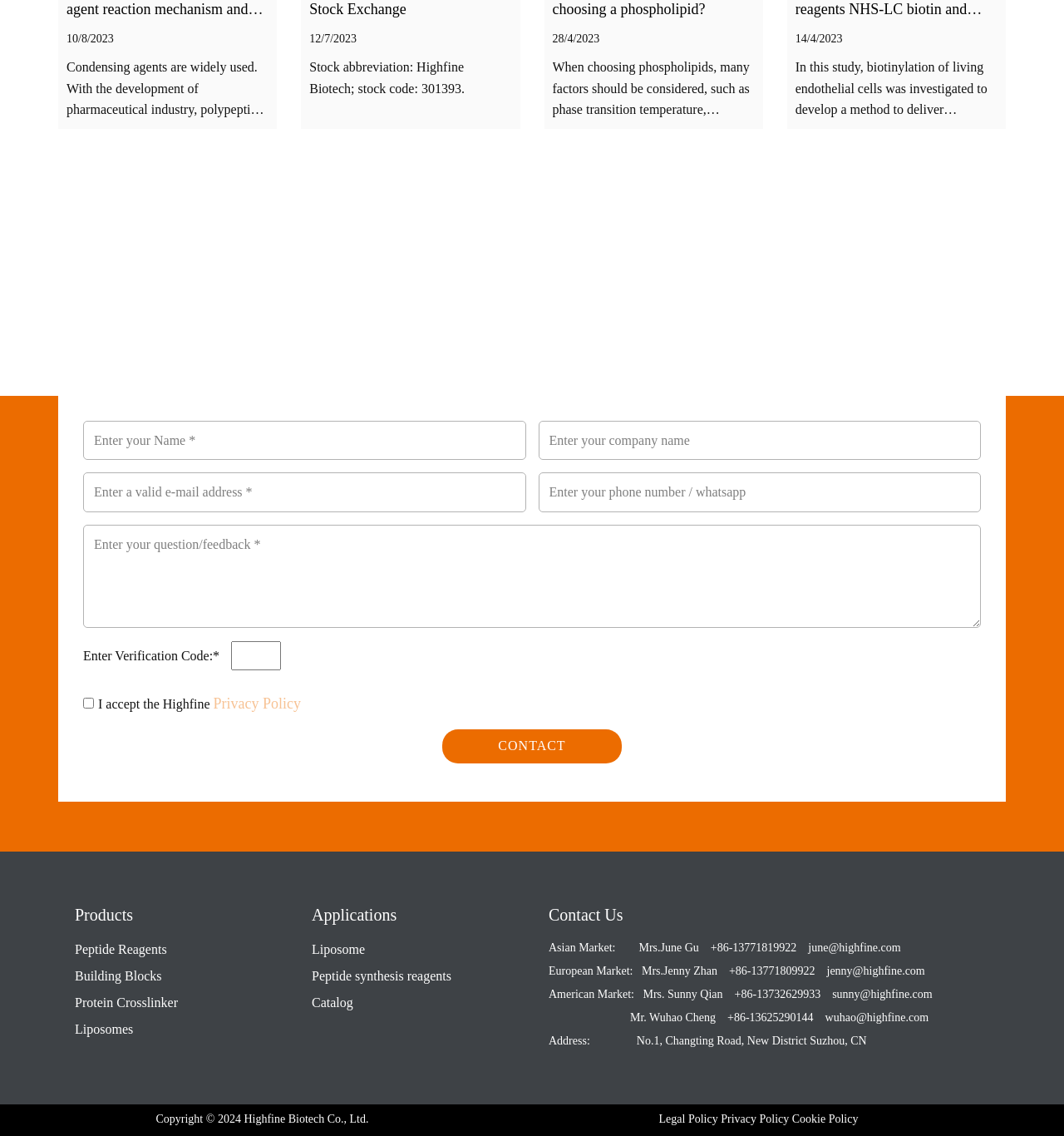Bounding box coordinates are specified in the format (top-left x, top-left y, bottom-right x, bottom-right y). All values are floating point numbers bounded between 0 and 1. Please provide the bounding box coordinate of the region this sentence describes: Catalog

[0.293, 0.876, 0.332, 0.888]